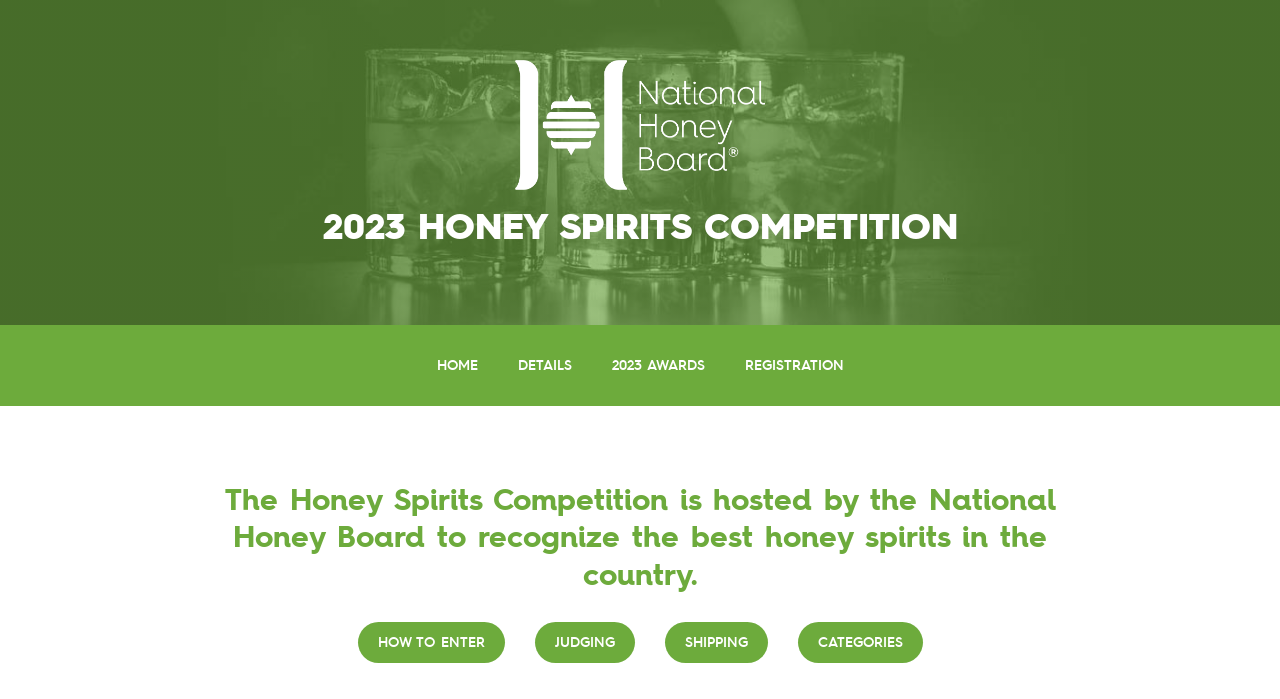Please find the bounding box coordinates of the element's region to be clicked to carry out this instruction: "register for the competition".

[0.566, 0.507, 0.675, 0.537]